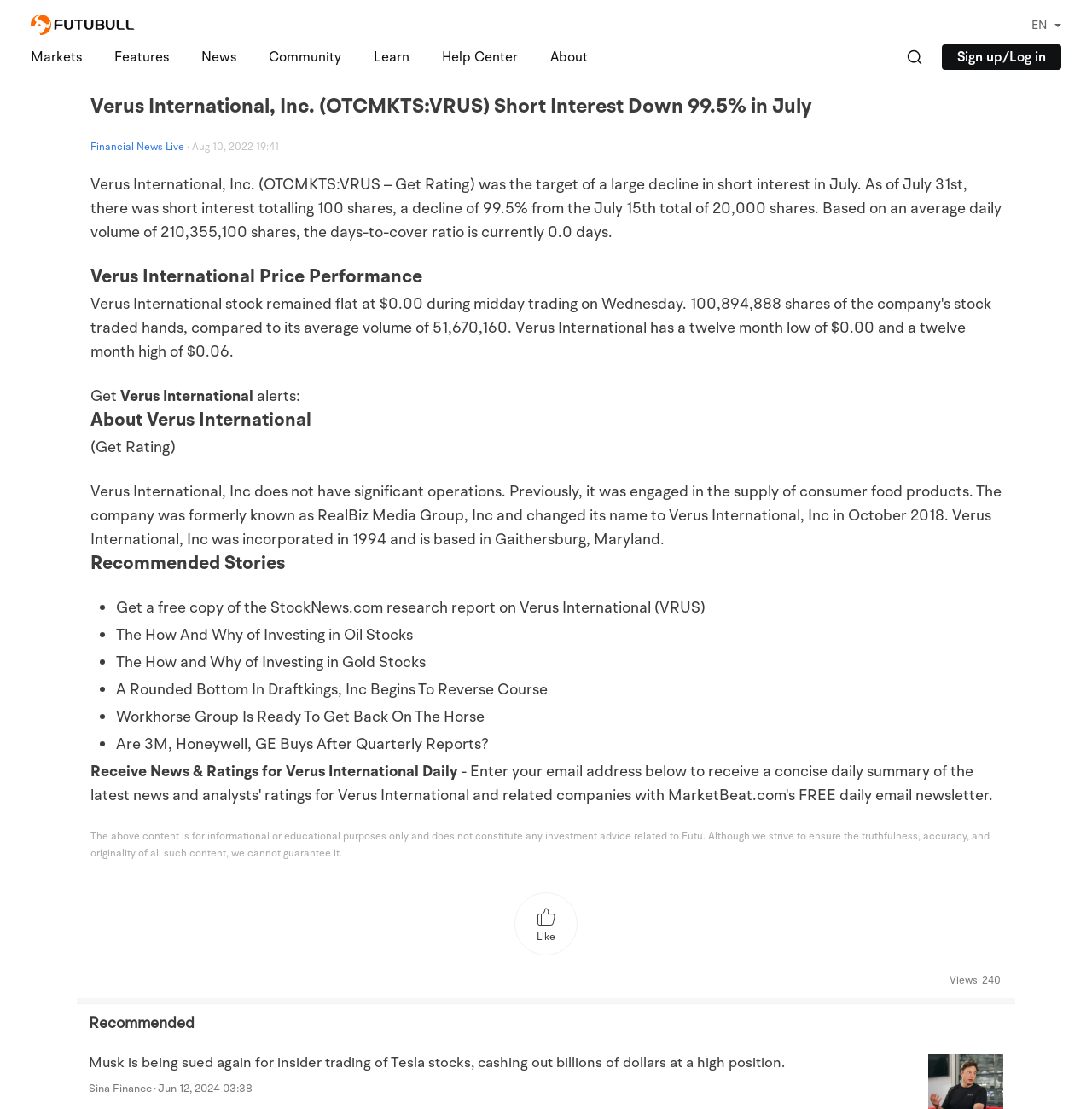Based on the description "Help Center", find the bounding box of the specified UI element.

[0.405, 0.044, 0.474, 0.059]